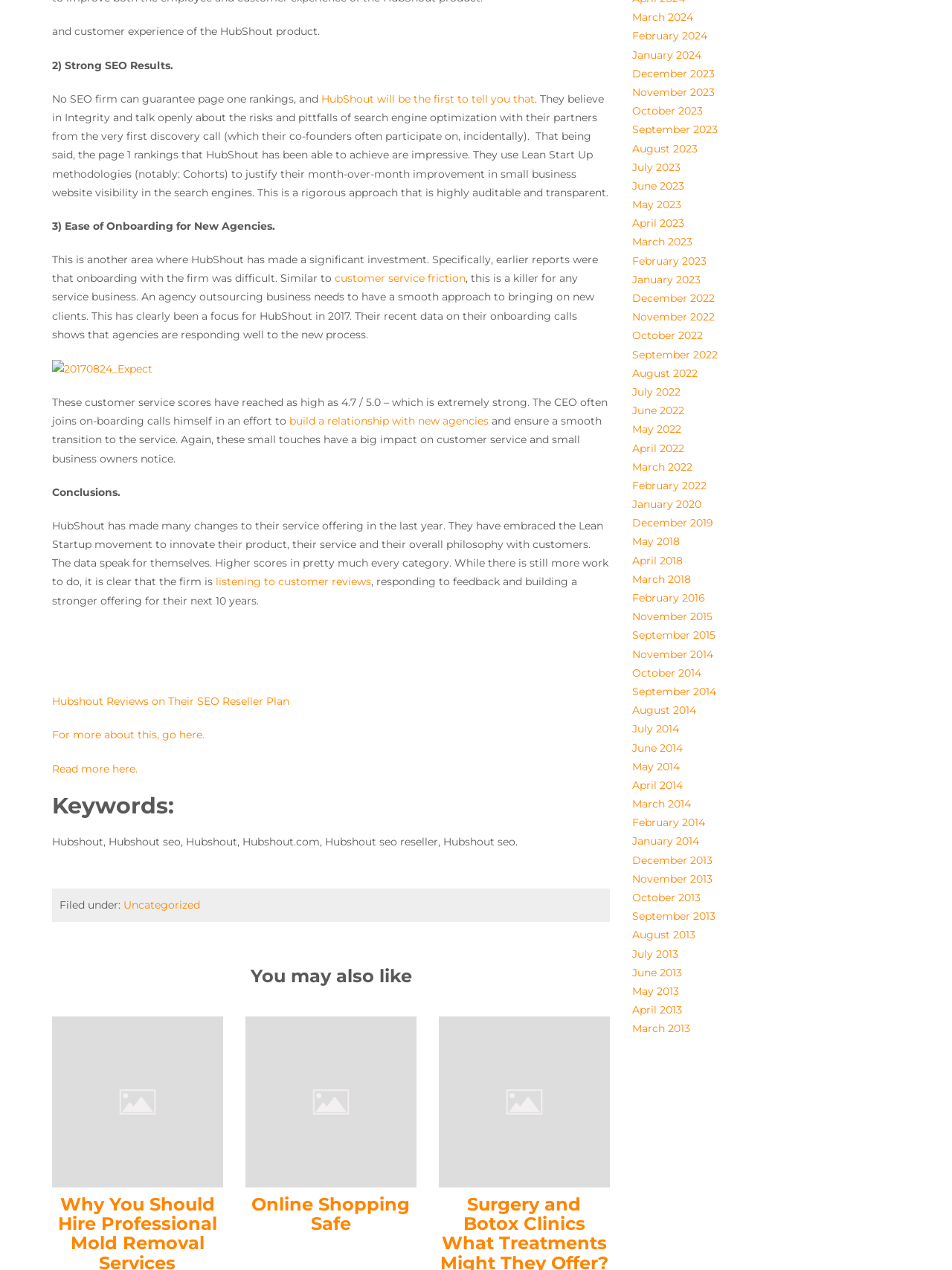Find and specify the bounding box coordinates that correspond to the clickable region for the instruction: "Check 'Keywords:'".

[0.055, 0.625, 0.641, 0.644]